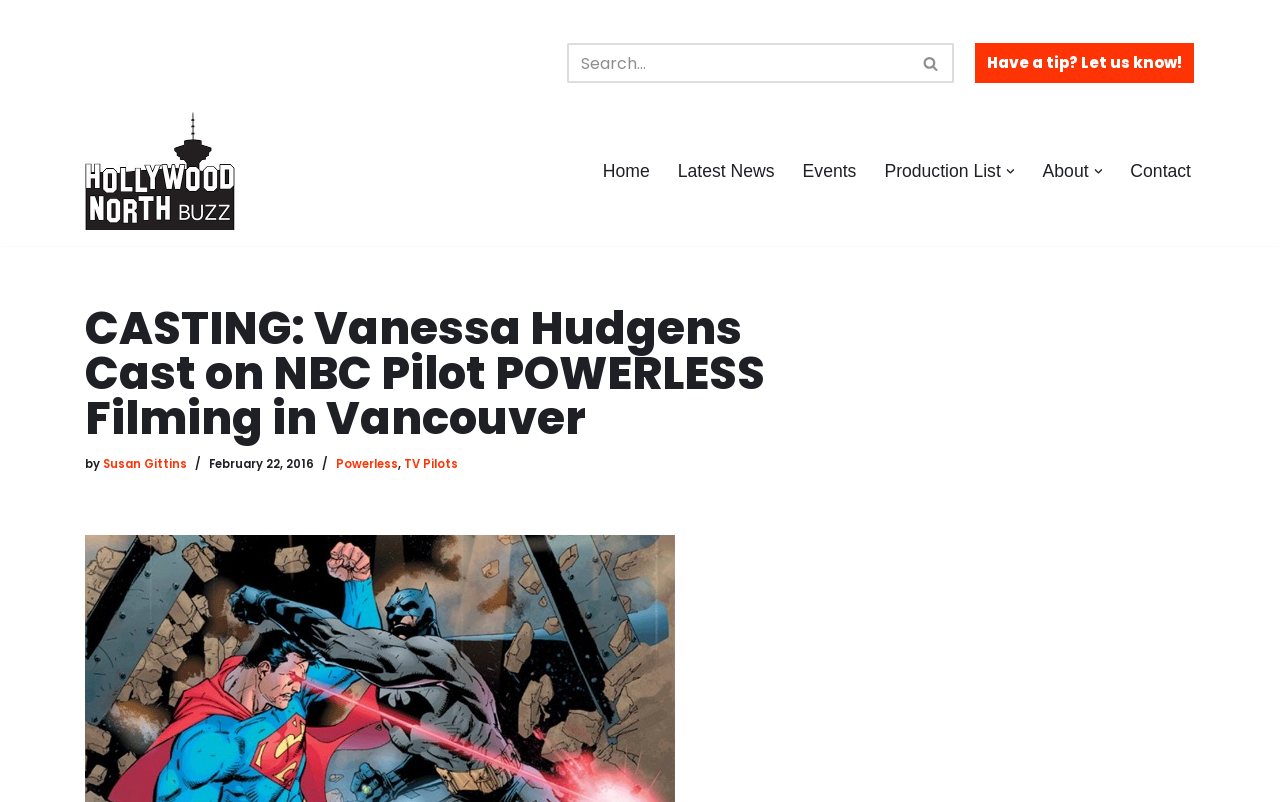Give a concise answer of one word or phrase to the question: 
What is the search button icon?

image